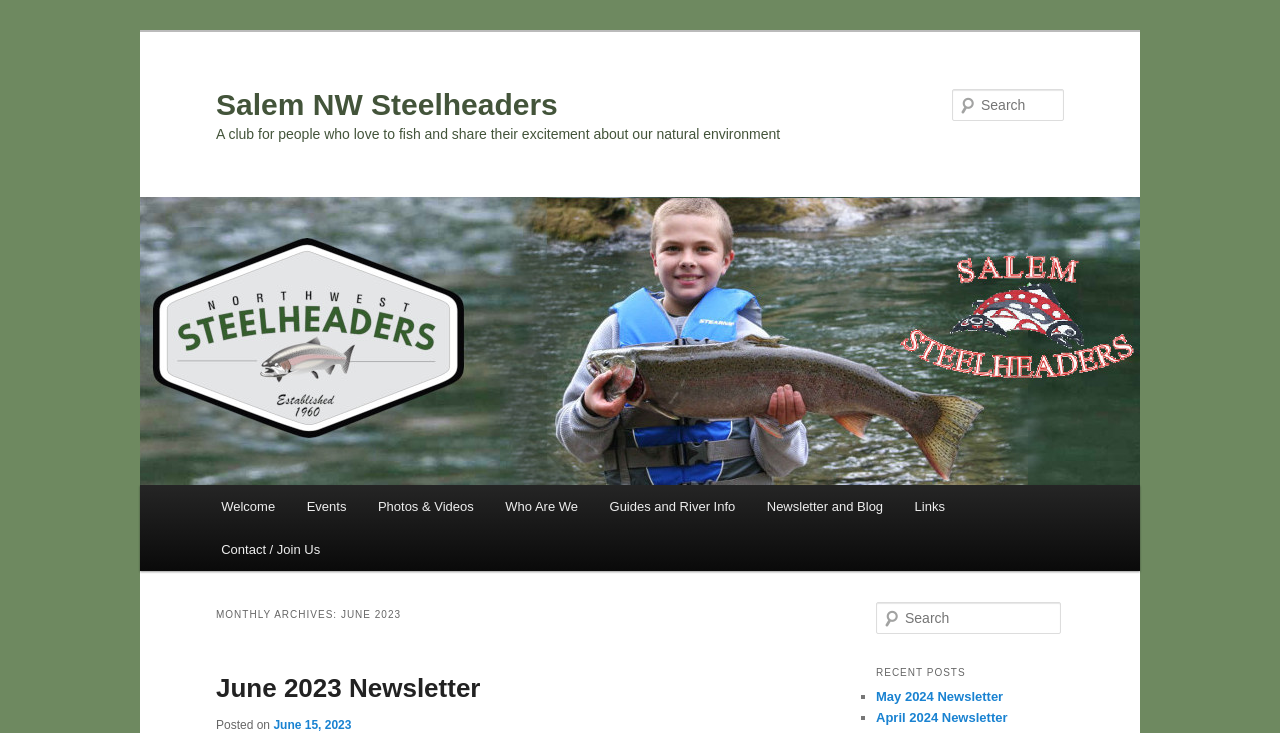Please predict the bounding box coordinates (top-left x, top-left y, bottom-right x, bottom-right y) for the UI element in the screenshot that fits the description: Guides and River Info

[0.464, 0.661, 0.587, 0.72]